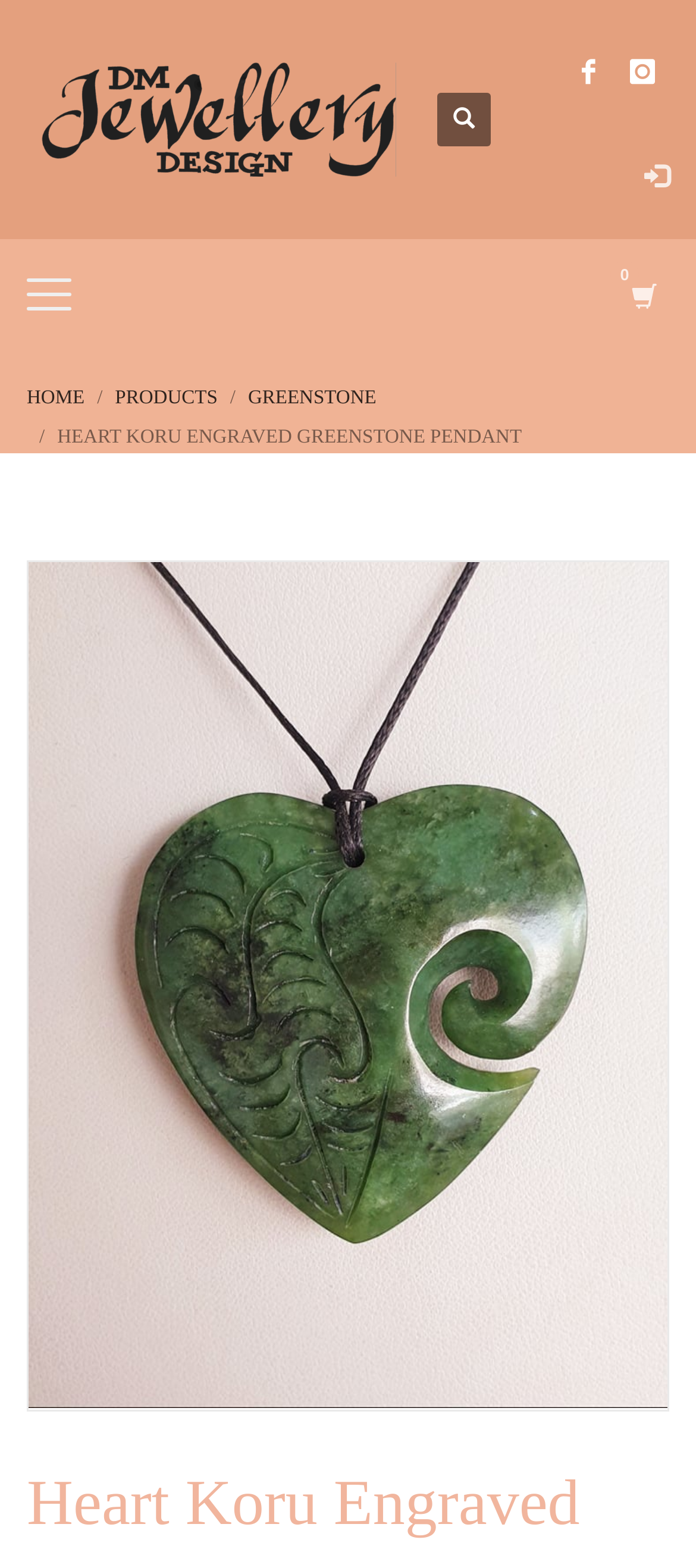What is the purpose of the webpage?
Using the information from the image, give a concise answer in one word or a short phrase.

To showcase a product